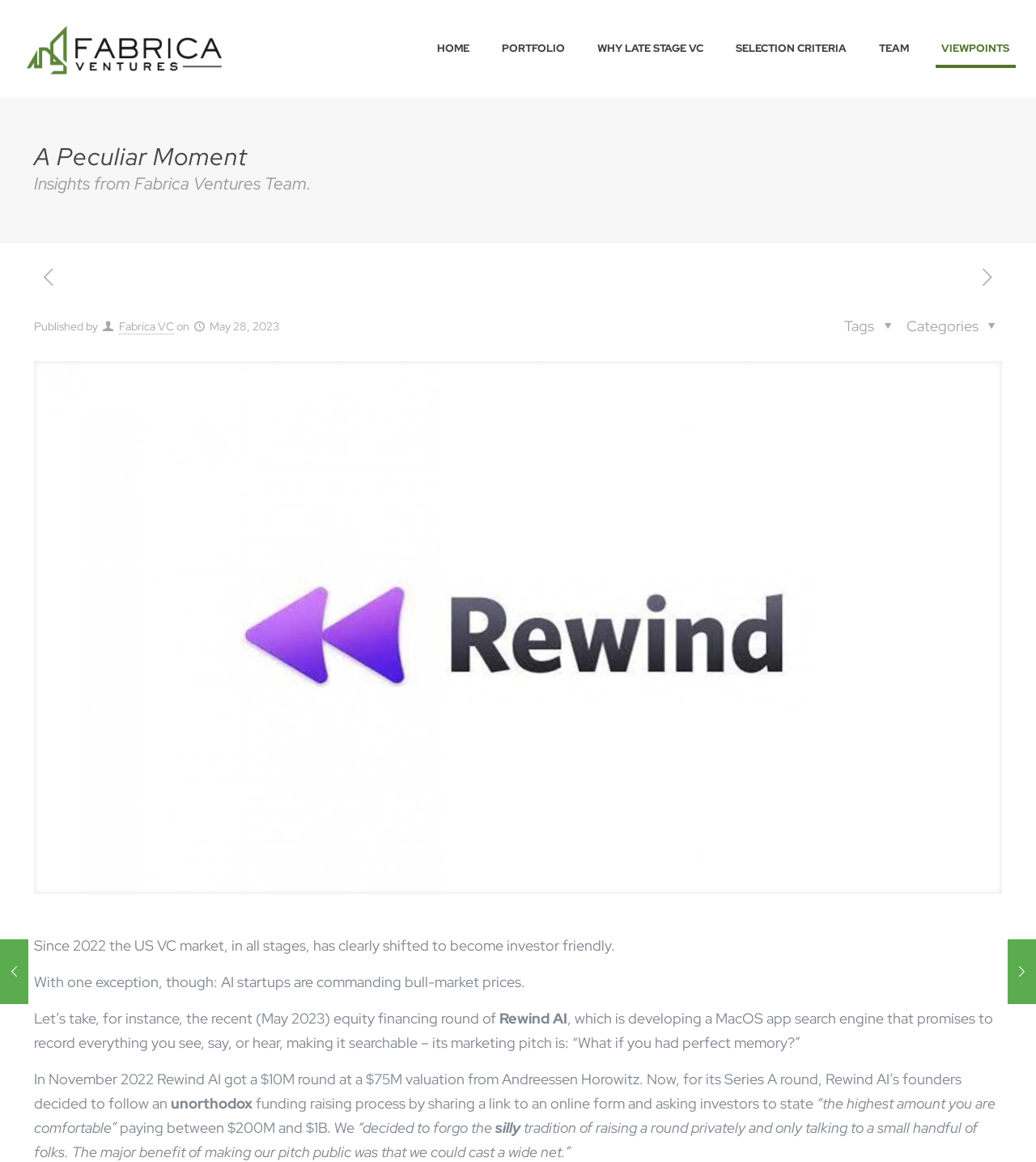Please answer the following question as detailed as possible based on the image: 
What is the date of the latest article?

The date of the latest article can be found near the top of the webpage, where it says 'Published by Fabrica VC on May 28, 2023'.